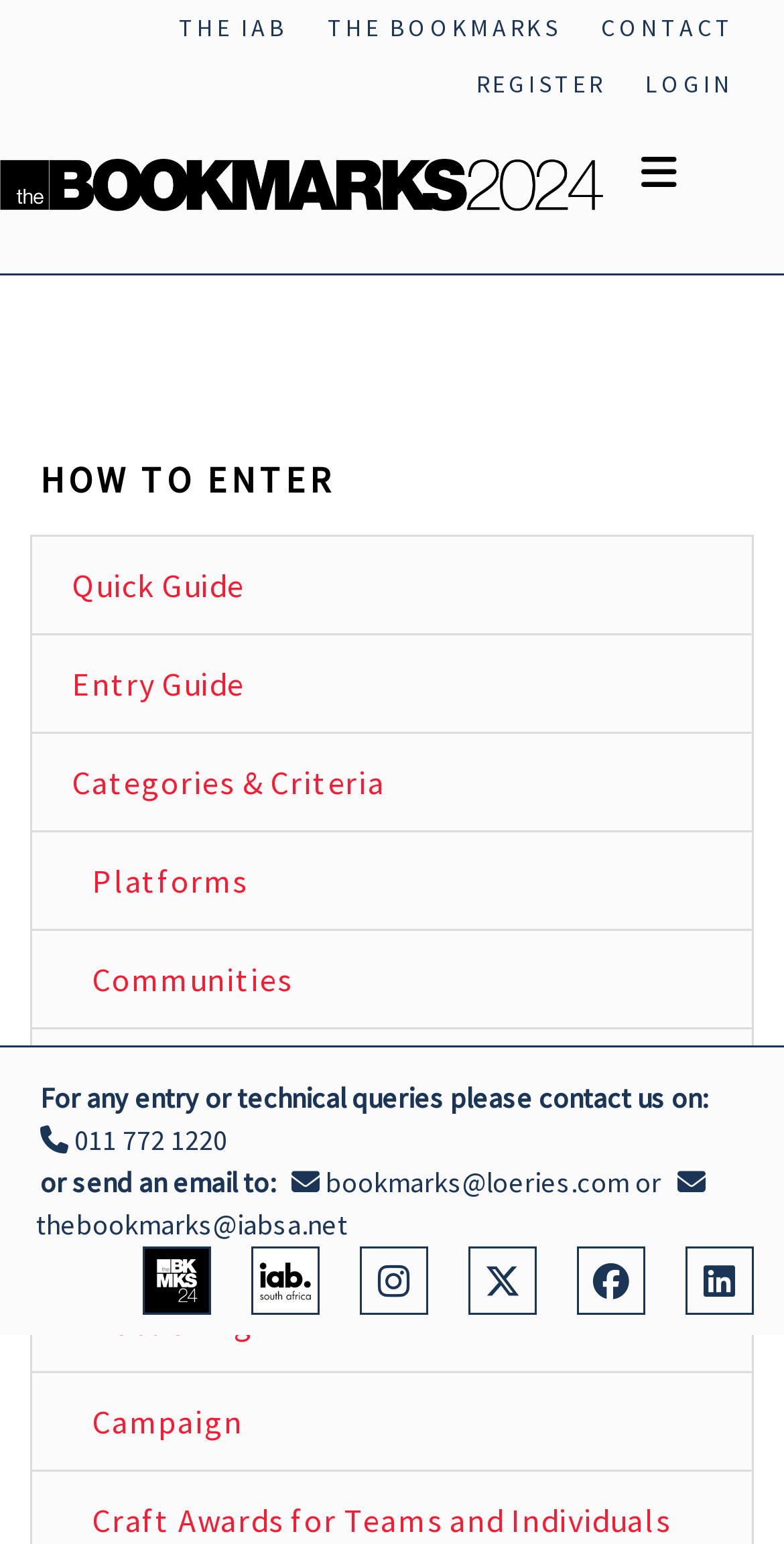Provide your answer to the question using just one word or phrase: How can I contact for entry or technical queries?

Phone or email